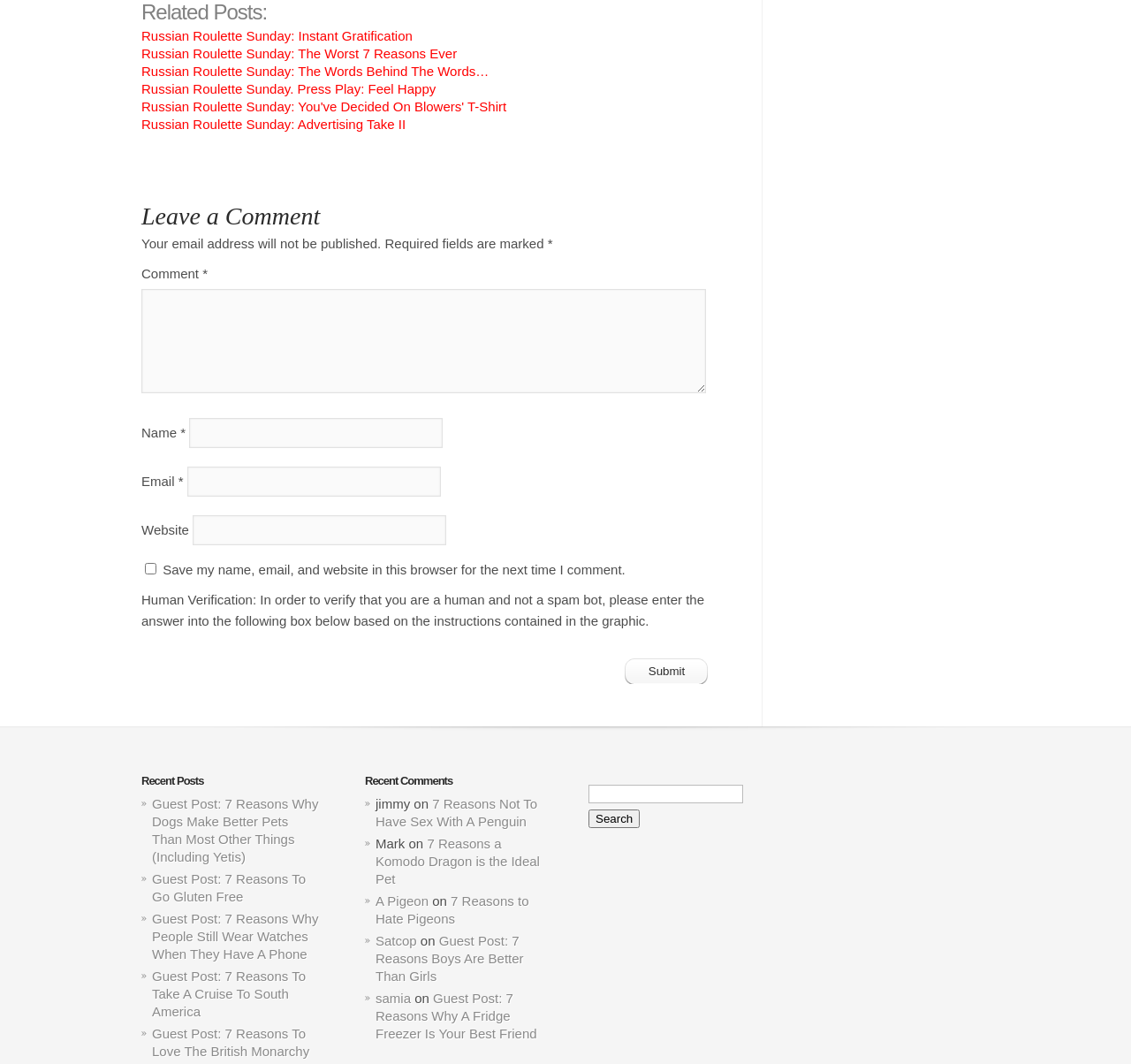Please determine the bounding box coordinates of the area that needs to be clicked to complete this task: 'Subscribe'. The coordinates must be four float numbers between 0 and 1, formatted as [left, top, right, bottom].

None